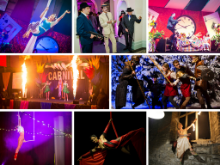What is the atmosphere of the event?
Look at the image and provide a short answer using one word or a phrase.

Carnival-like